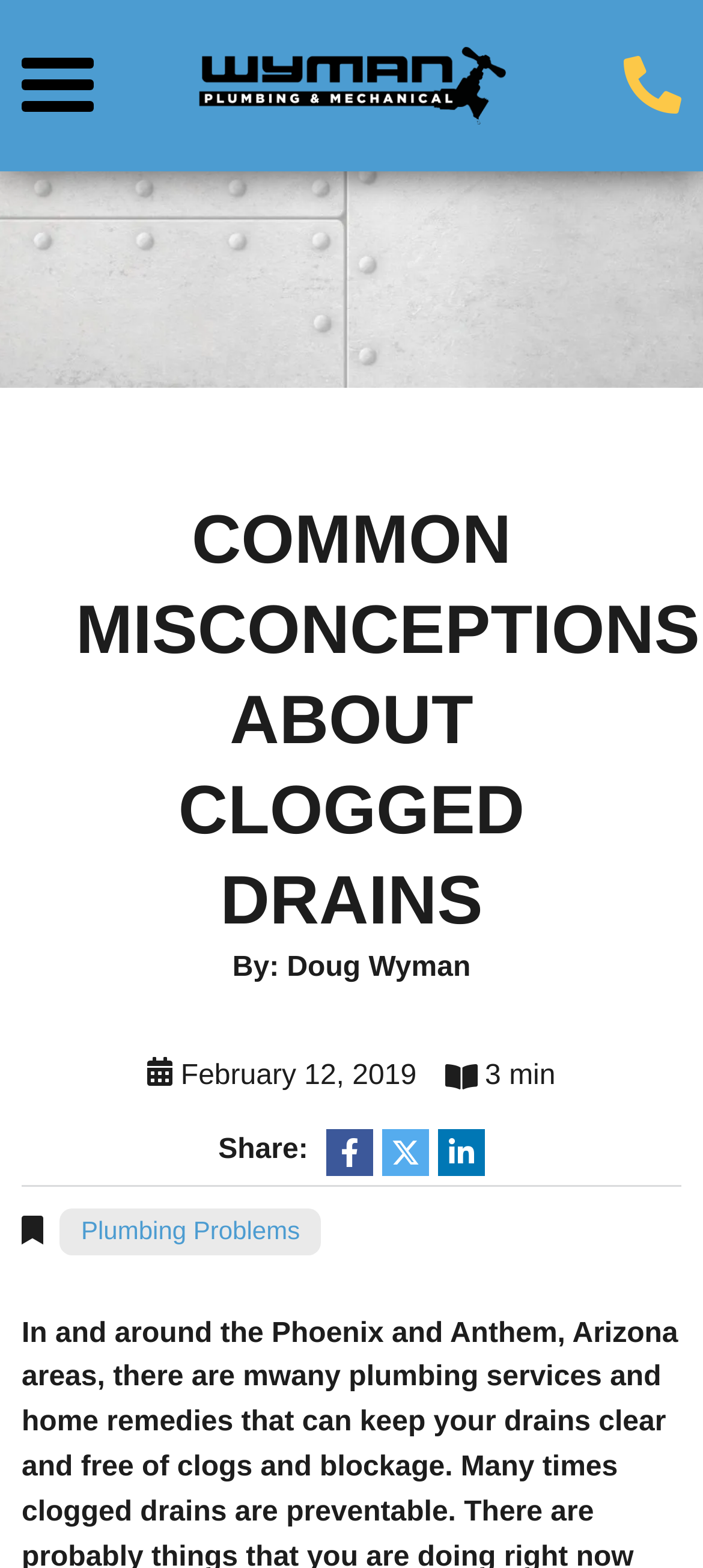Find the primary header on the webpage and provide its text.

COMMON MISCONCEPTIONS ABOUT CLOGGED DRAINS